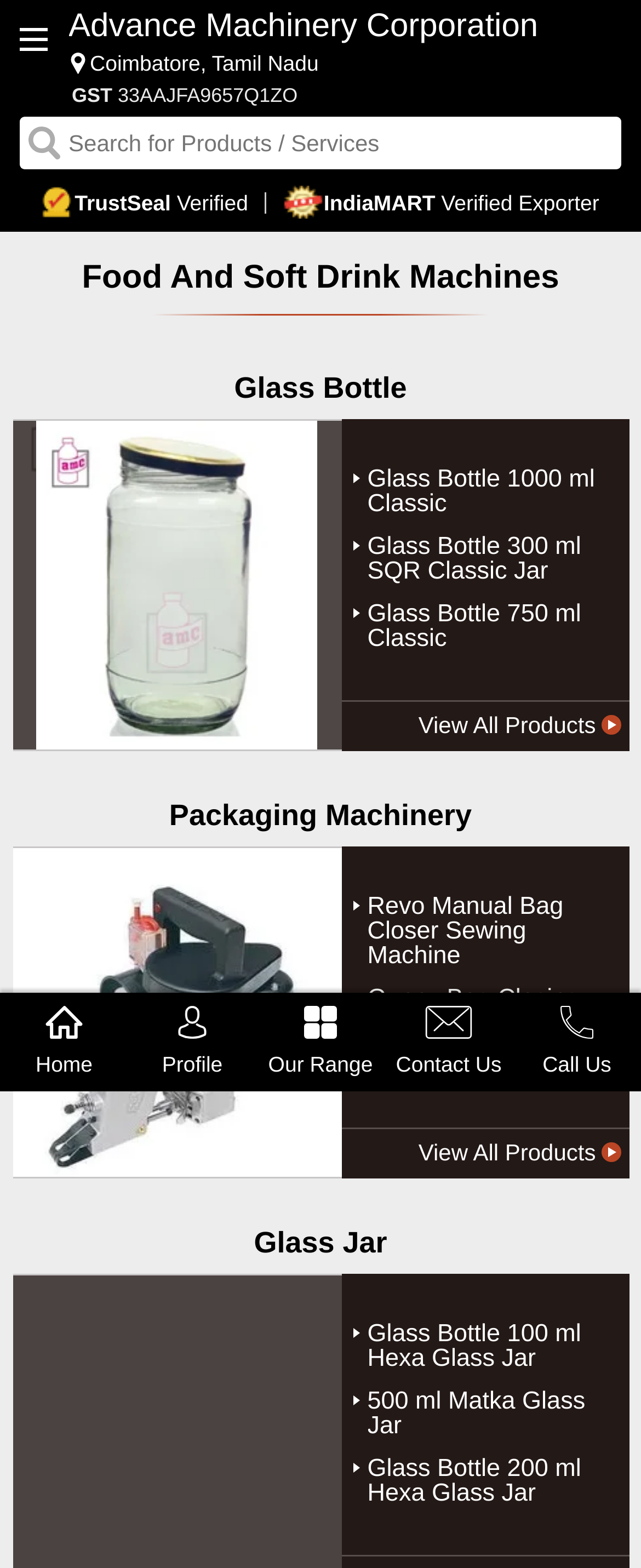Please identify the bounding box coordinates of the element I need to click to follow this instruction: "View Glass Bottle products".

[0.573, 0.298, 0.976, 0.329]